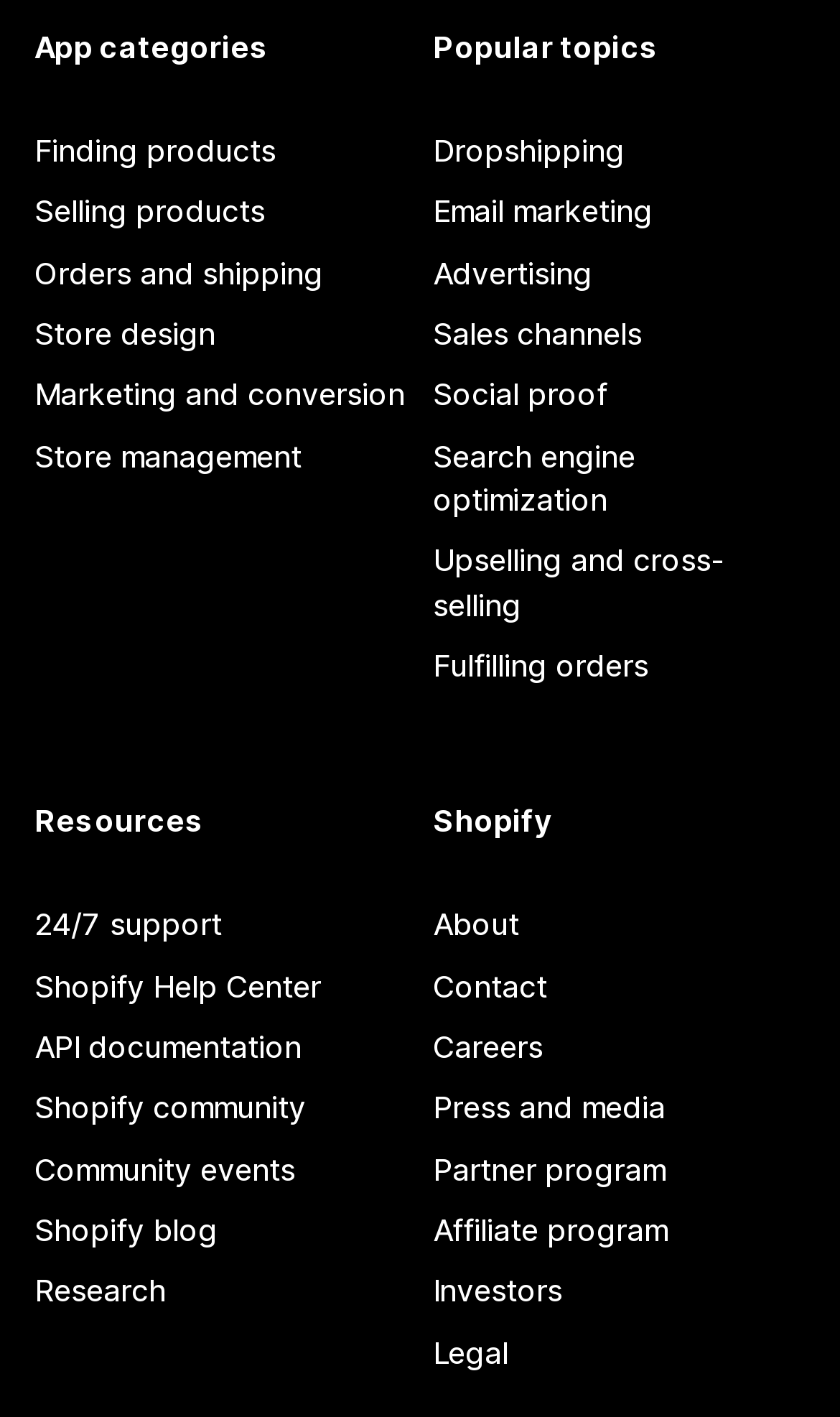Answer the question with a single word or phrase: 
What kind of support does the platform offer?

24/7 support